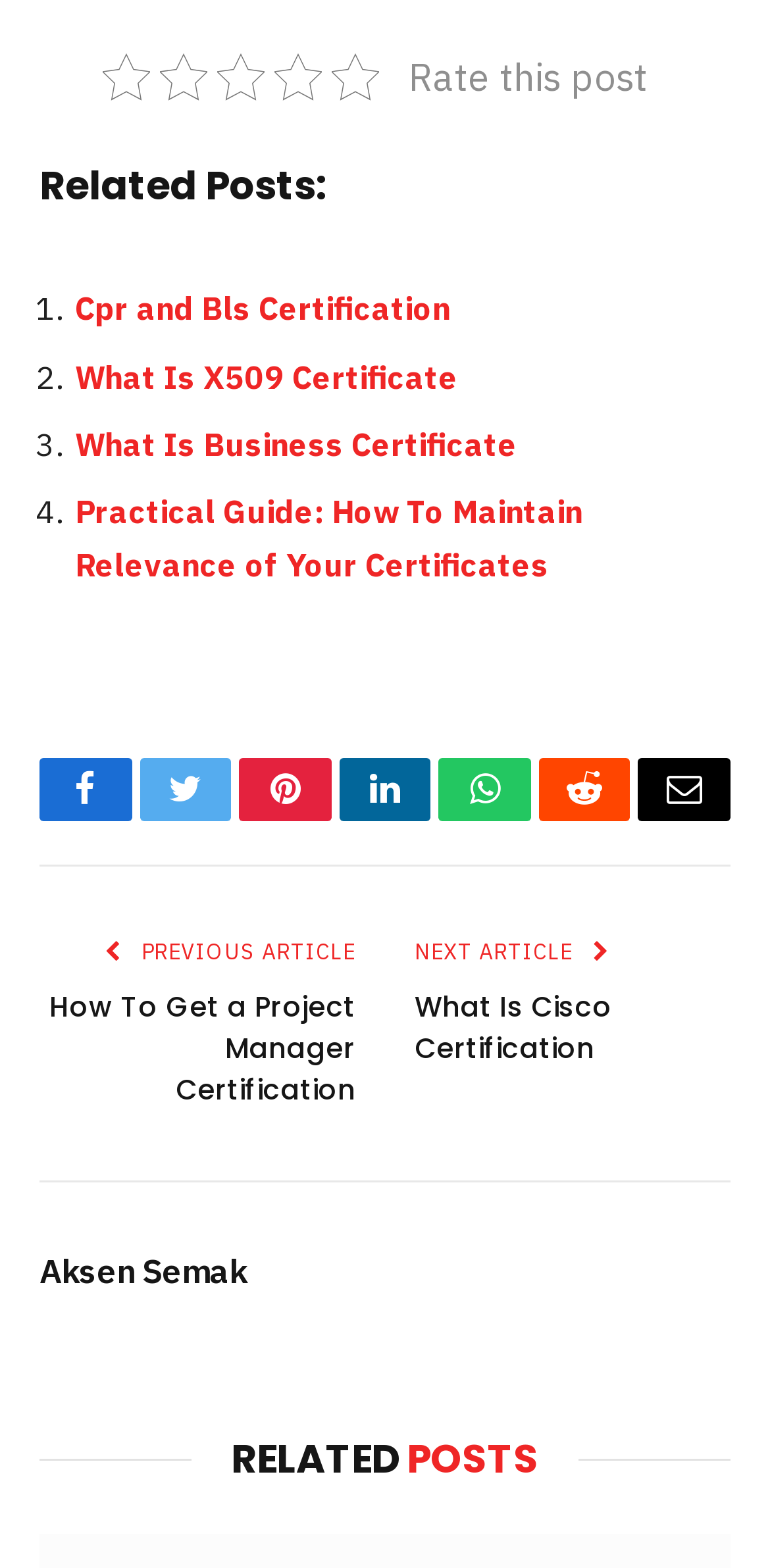Can you find the bounding box coordinates of the area I should click to execute the following instruction: "View related post about Cpr and Bls Certification"?

[0.097, 0.184, 0.585, 0.209]